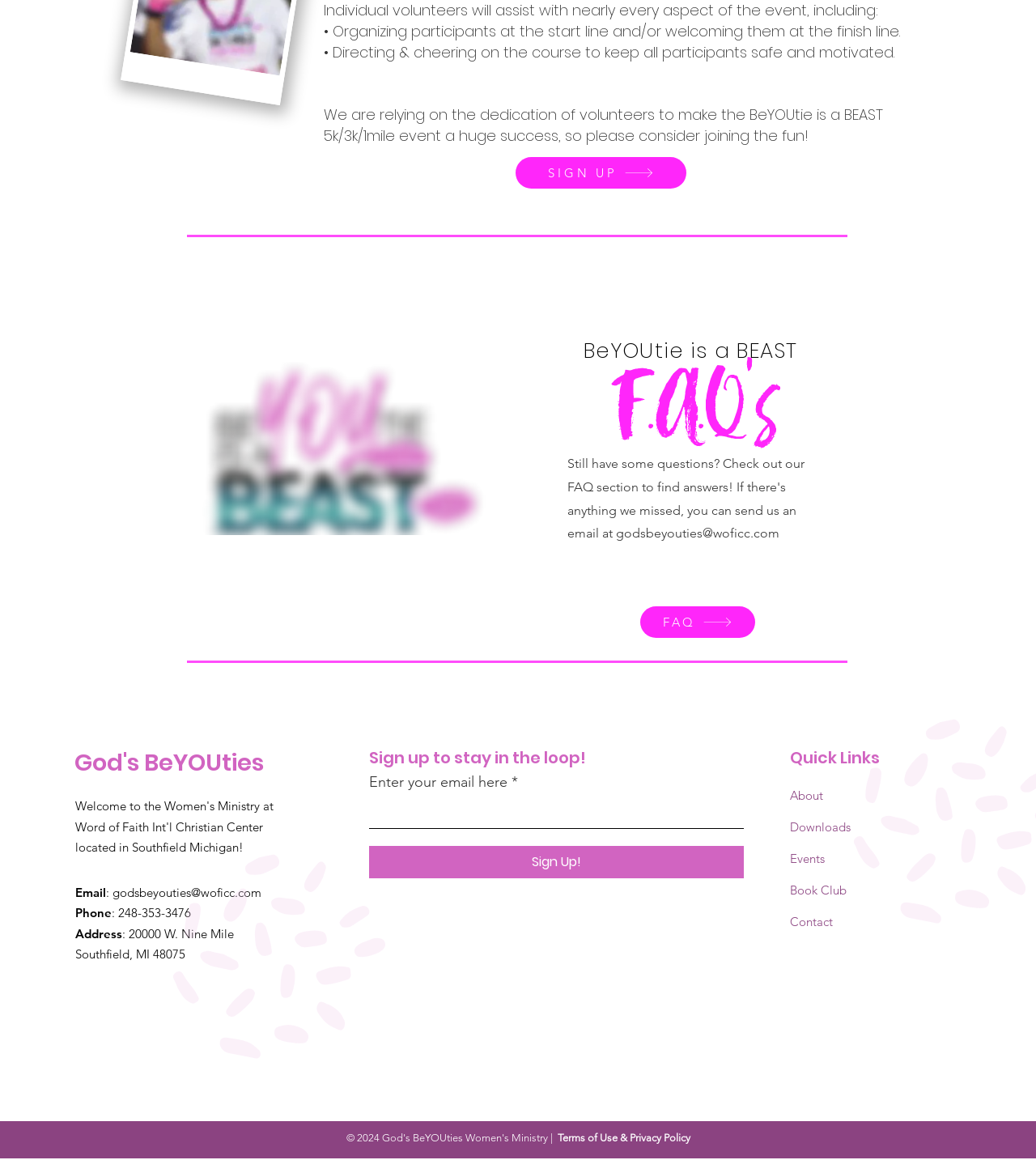Use a single word or phrase to answer the question: 
What is the purpose of the 'SIGN UP' button?

To volunteer for the event